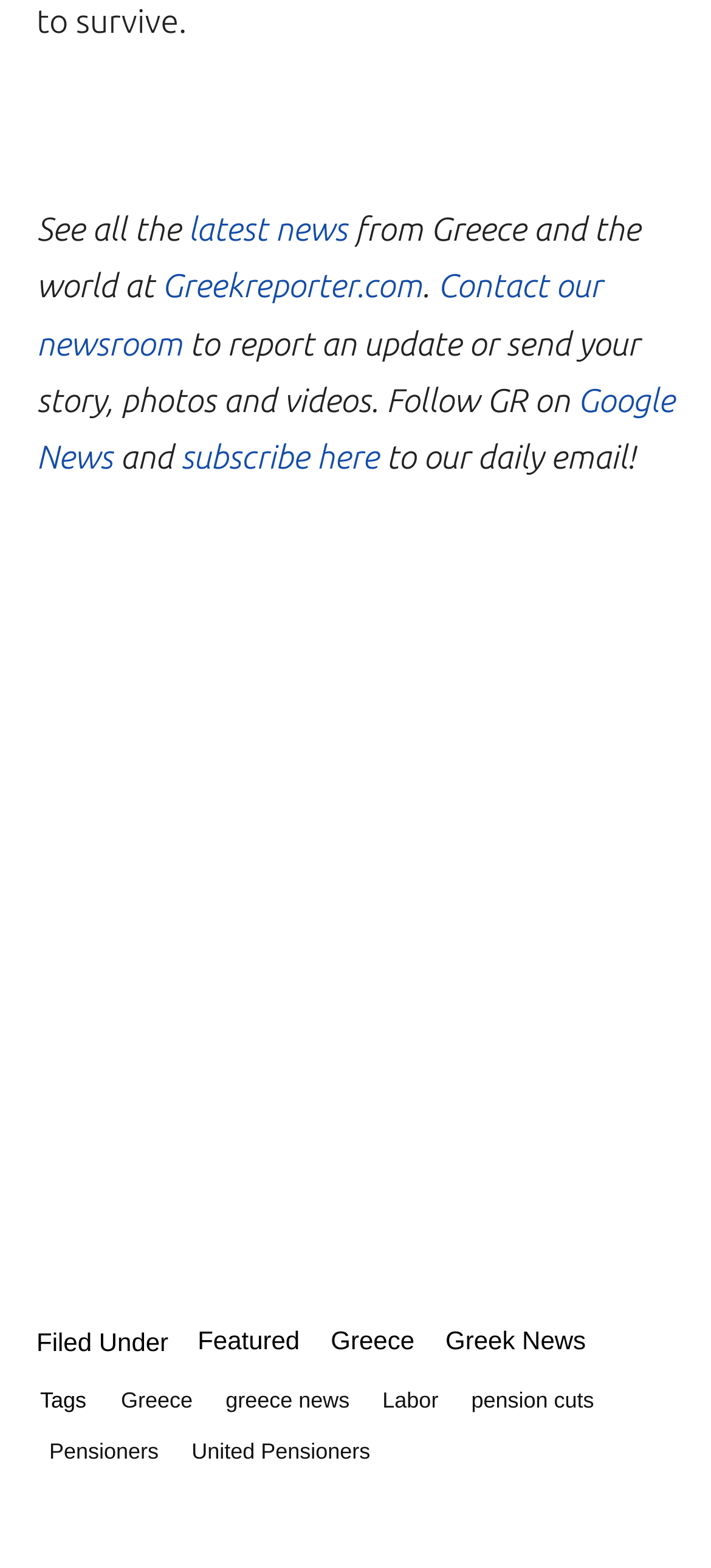Identify the coordinates of the bounding box for the element that must be clicked to accomplish the instruction: "Click on latest news".

[0.265, 0.135, 0.488, 0.158]